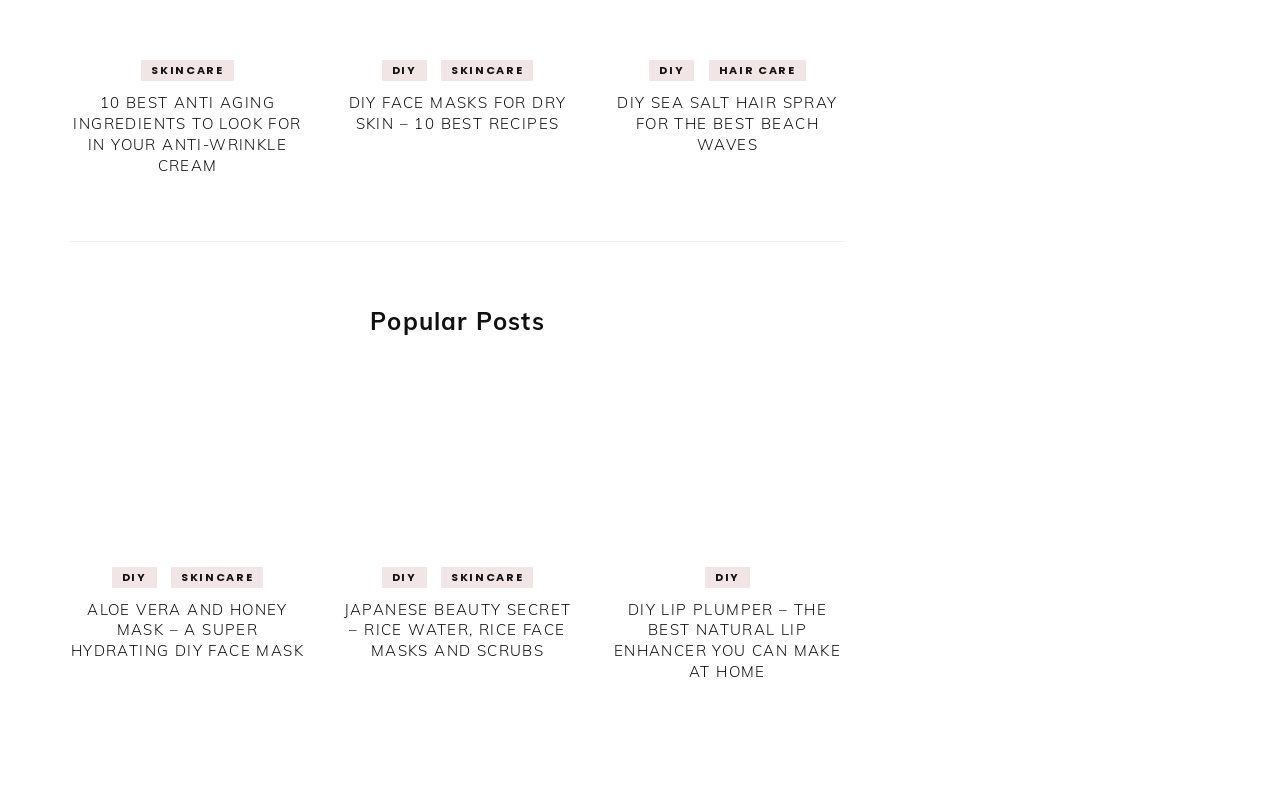Please identify the bounding box coordinates of the clickable element to fulfill the following instruction: "Enter email address". The coordinates should be four float numbers between 0 and 1, i.e., [left, top, right, bottom].

None